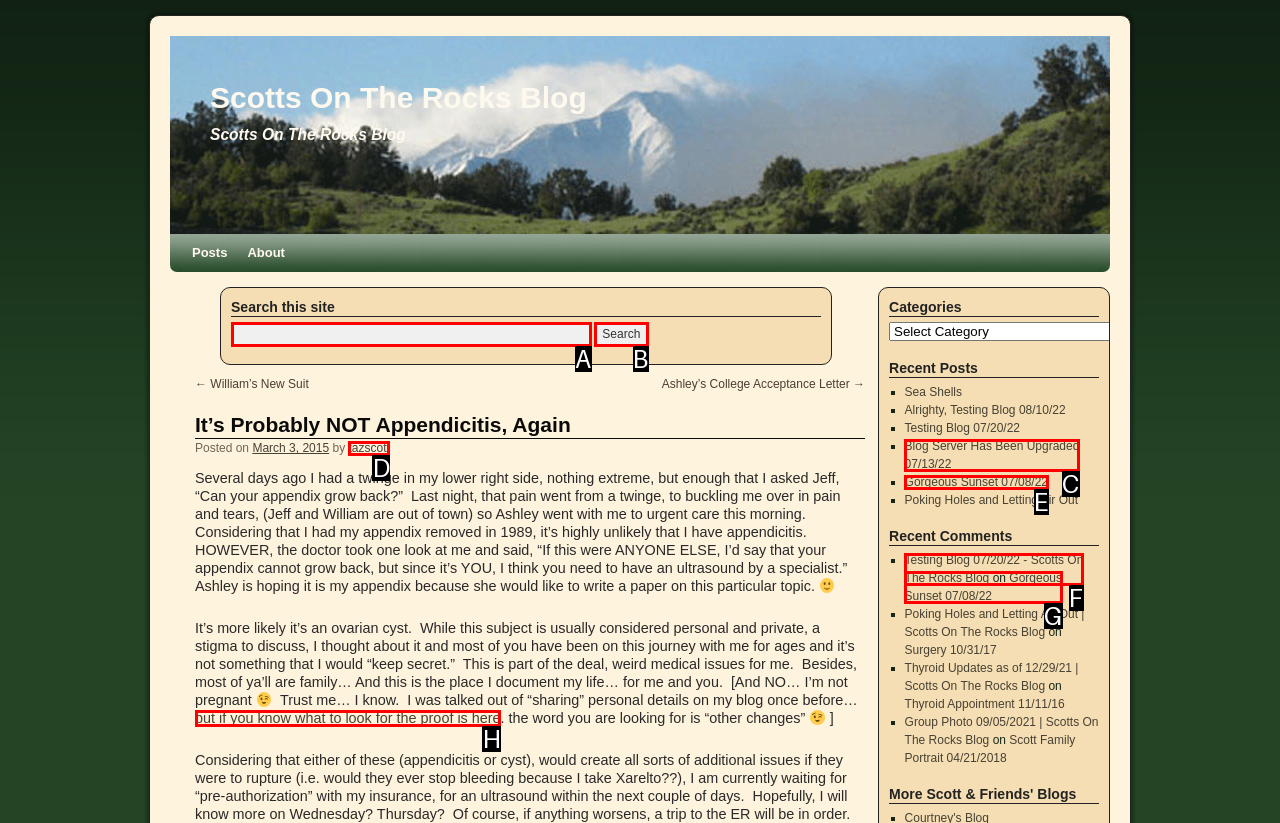Choose the HTML element that corresponds to the description: name="s"
Provide the answer by selecting the letter from the given choices.

A